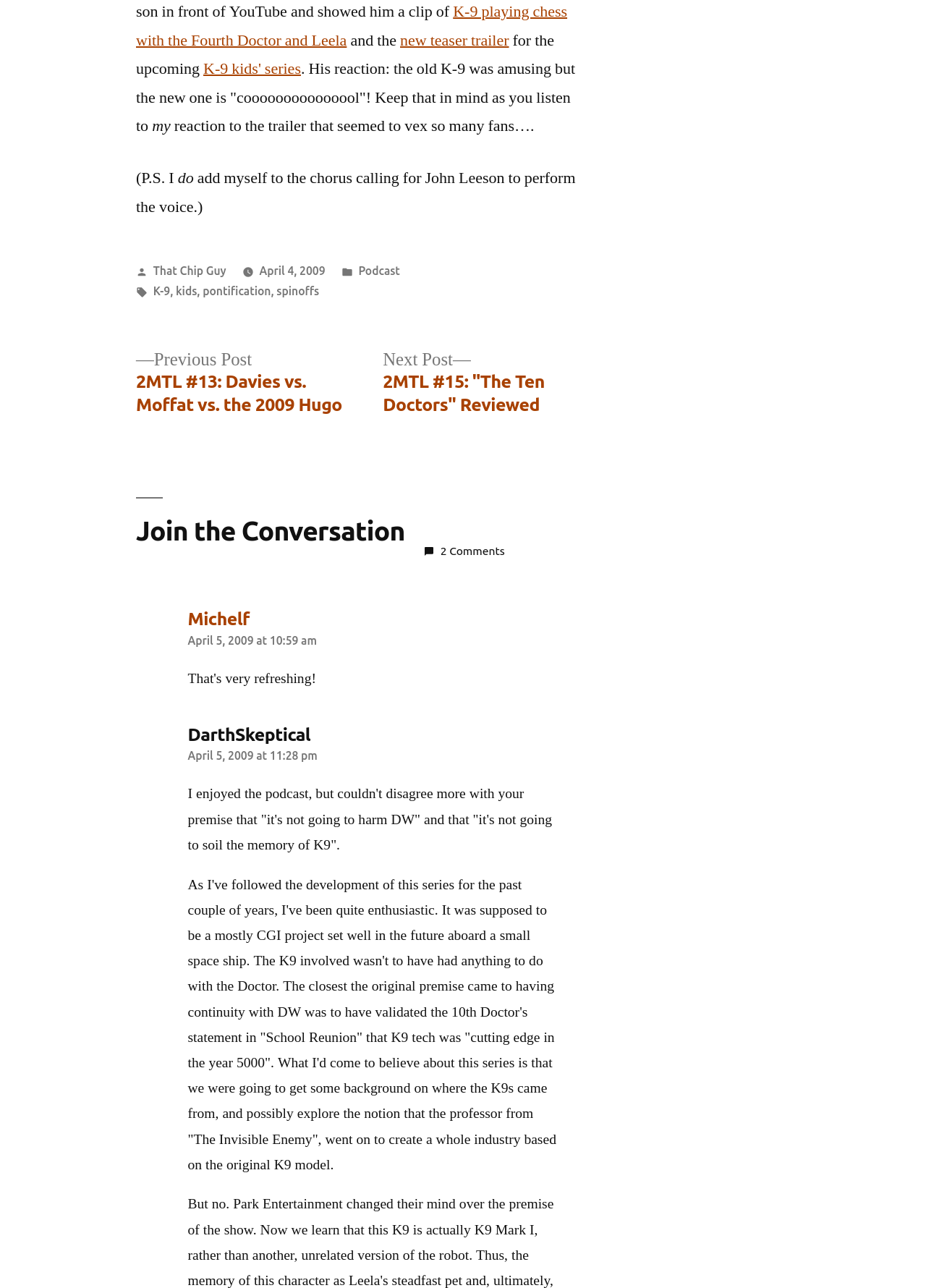Show the bounding box coordinates for the HTML element as described: "Michelf says:".

[0.203, 0.473, 0.625, 0.489]